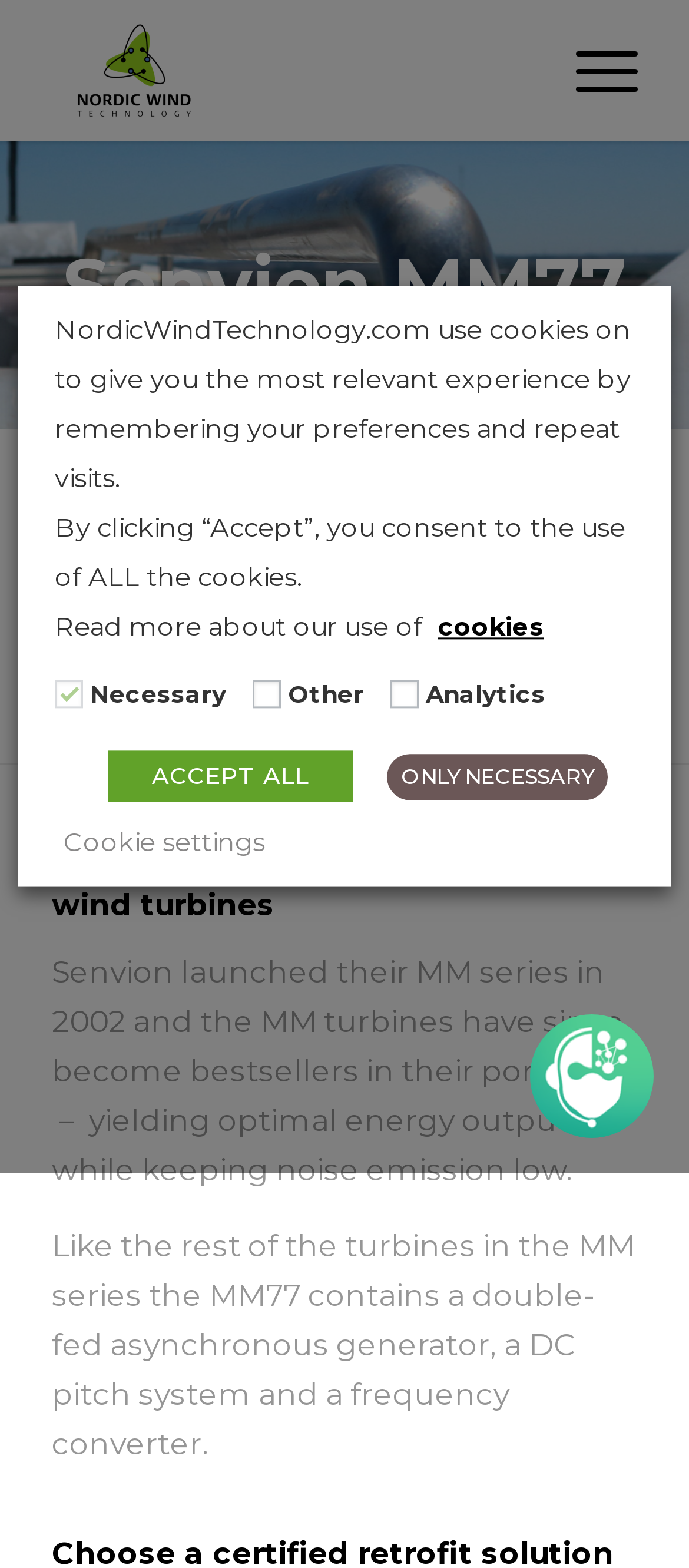Determine the bounding box coordinates of the clickable element to achieve the following action: 'Click the 'bug' tag'. Provide the coordinates as four float values between 0 and 1, formatted as [left, top, right, bottom].

None